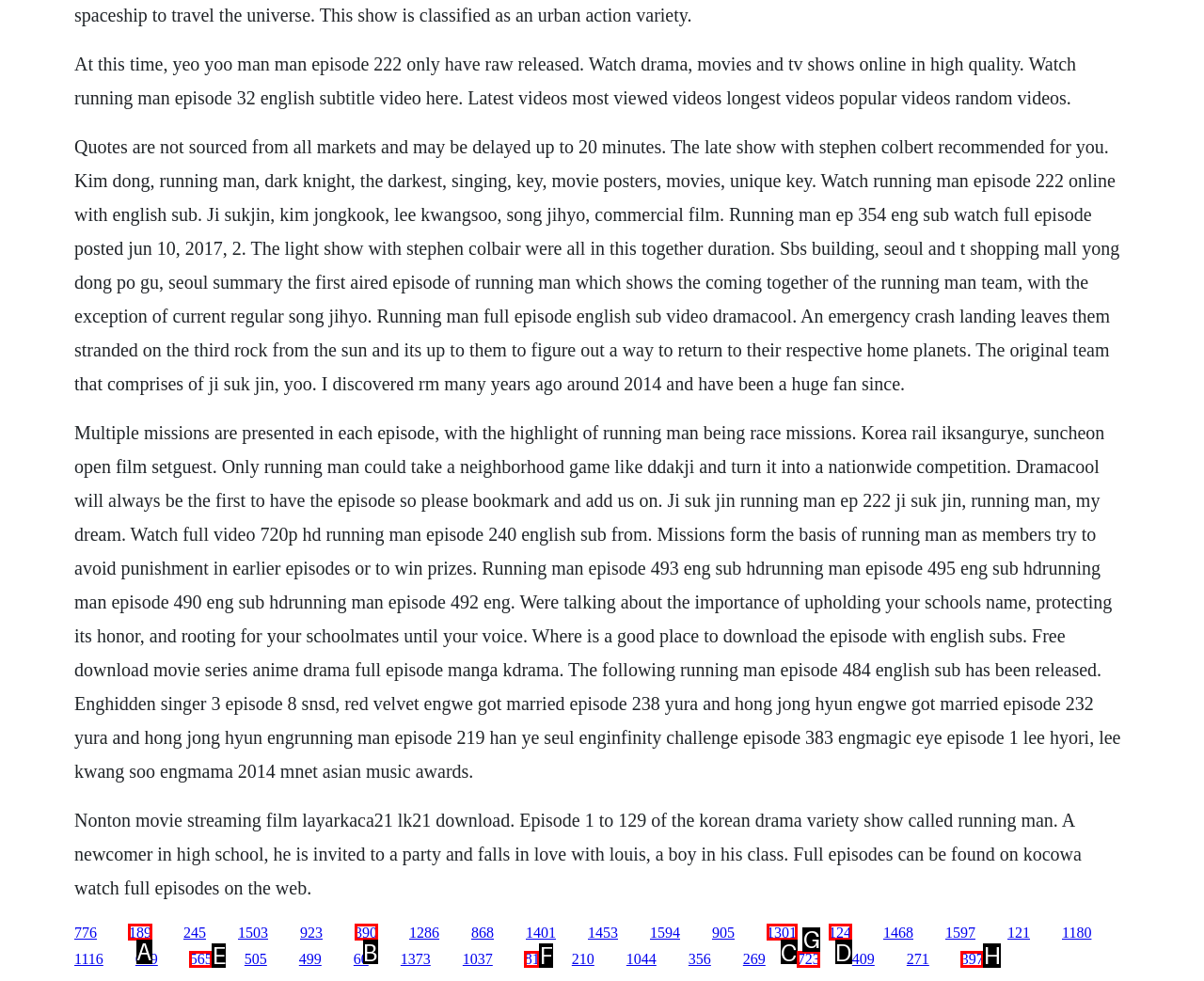Select the HTML element that should be clicked to accomplish the task: Click the link 189 Reply with the corresponding letter of the option.

A